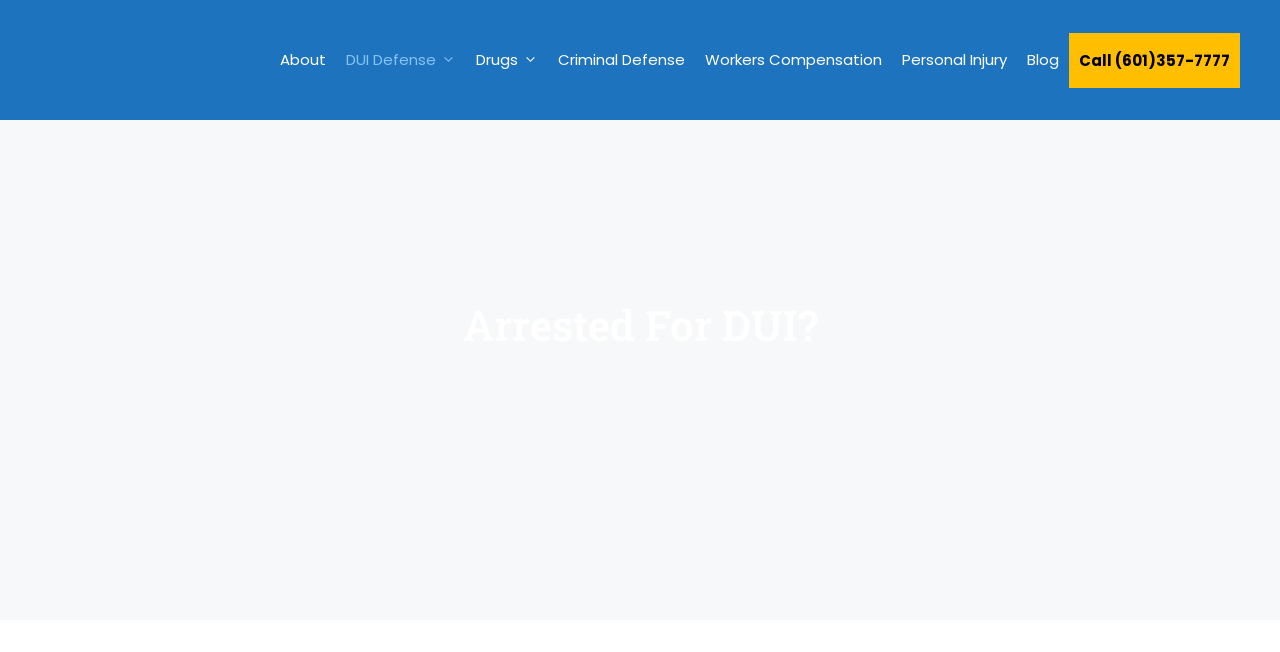Please identify the bounding box coordinates of the element that needs to be clicked to perform the following instruction: "Learn about the attorney".

[0.211, 0.031, 0.262, 0.153]